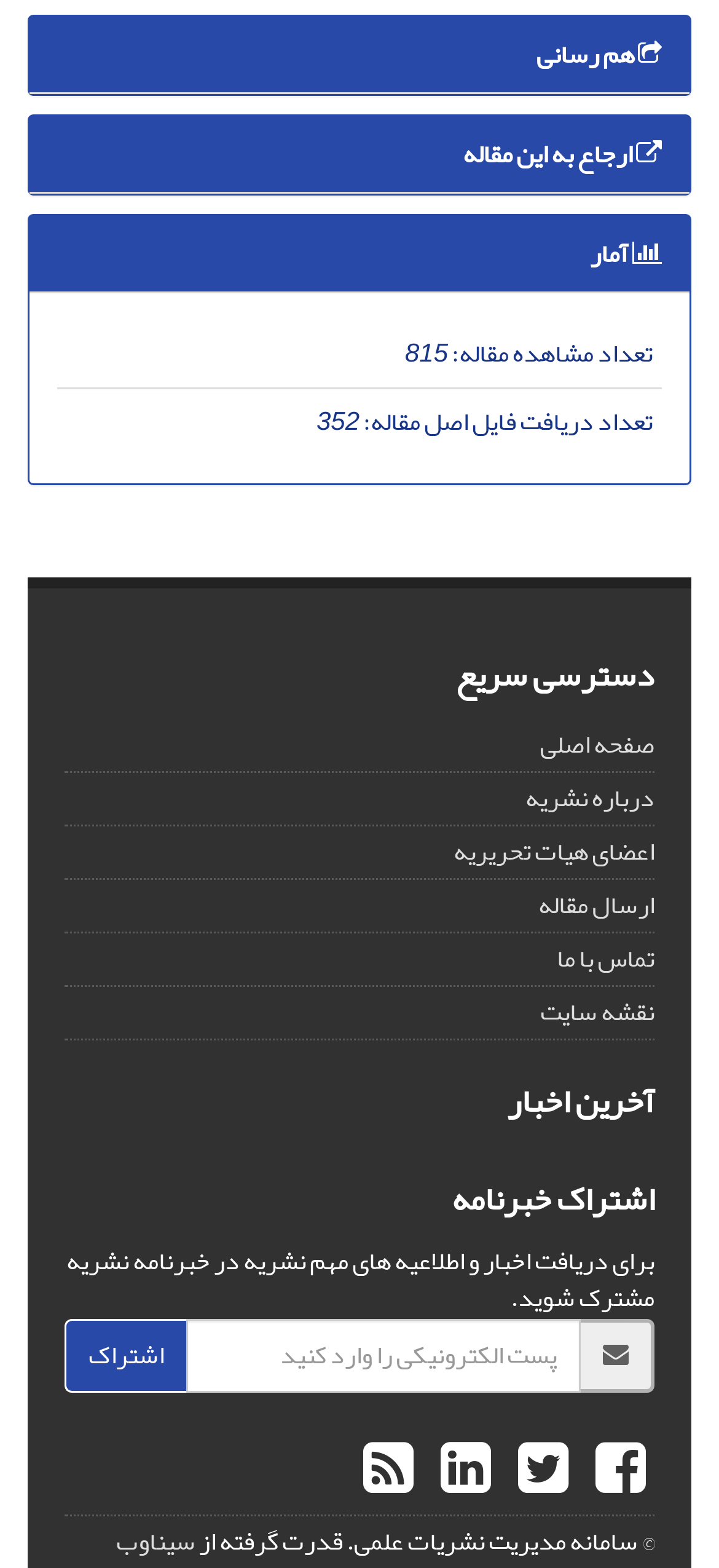Identify the bounding box coordinates of the area that should be clicked in order to complete the given instruction: "View ارجاع به این مقاله". The bounding box coordinates should be four float numbers between 0 and 1, i.e., [left, top, right, bottom].

[0.644, 0.082, 0.921, 0.114]